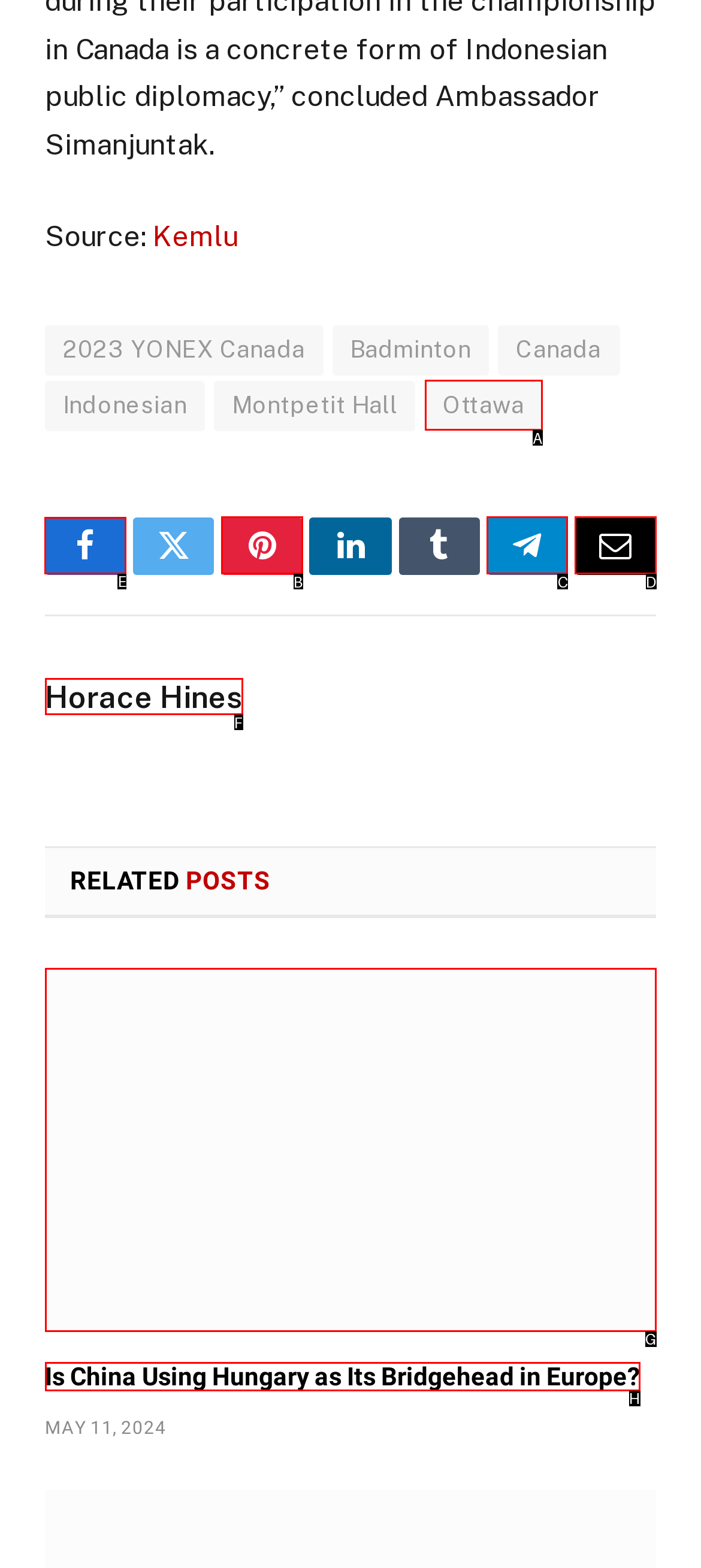To complete the instruction: Click on the Facebook link, which HTML element should be clicked?
Respond with the option's letter from the provided choices.

E